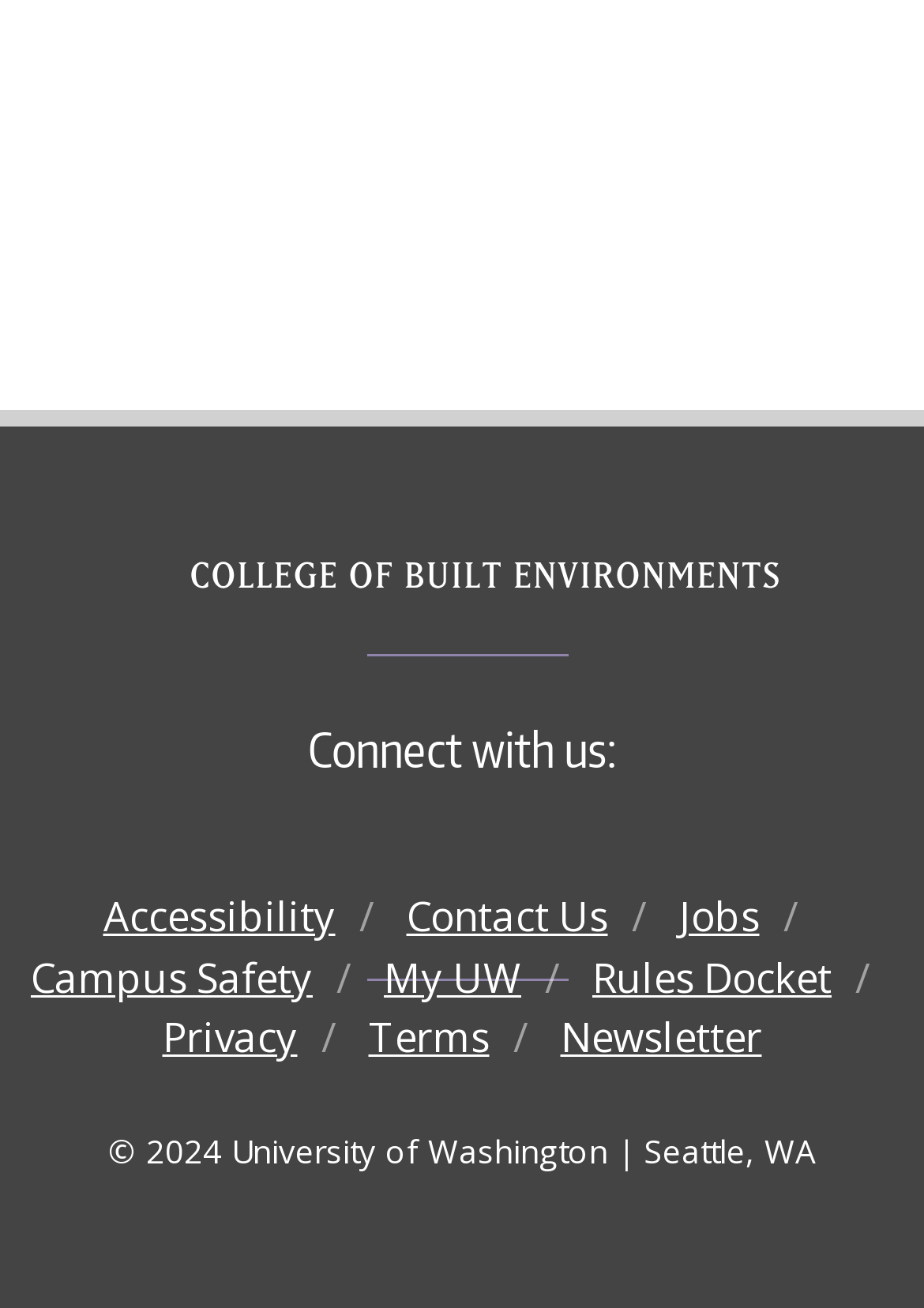Analyze the image and deliver a detailed answer to the question: What is the text above the footer navigation?

The text 'Connect with us:' is located above the footer navigation section, with a bounding box of [0.333, 0.55, 0.667, 0.597]. It is a static text element that serves as a header for the footer navigation section.